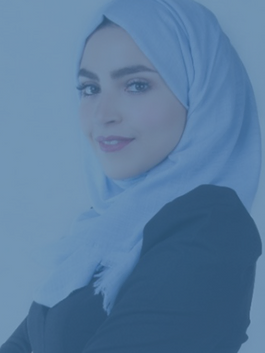What is the atmosphere of the image?
Could you answer the question with a detailed and thorough explanation?

The caption describes the soft tones in the image as giving it a serene and calm atmosphere, which suggests a peaceful and soothing mood.